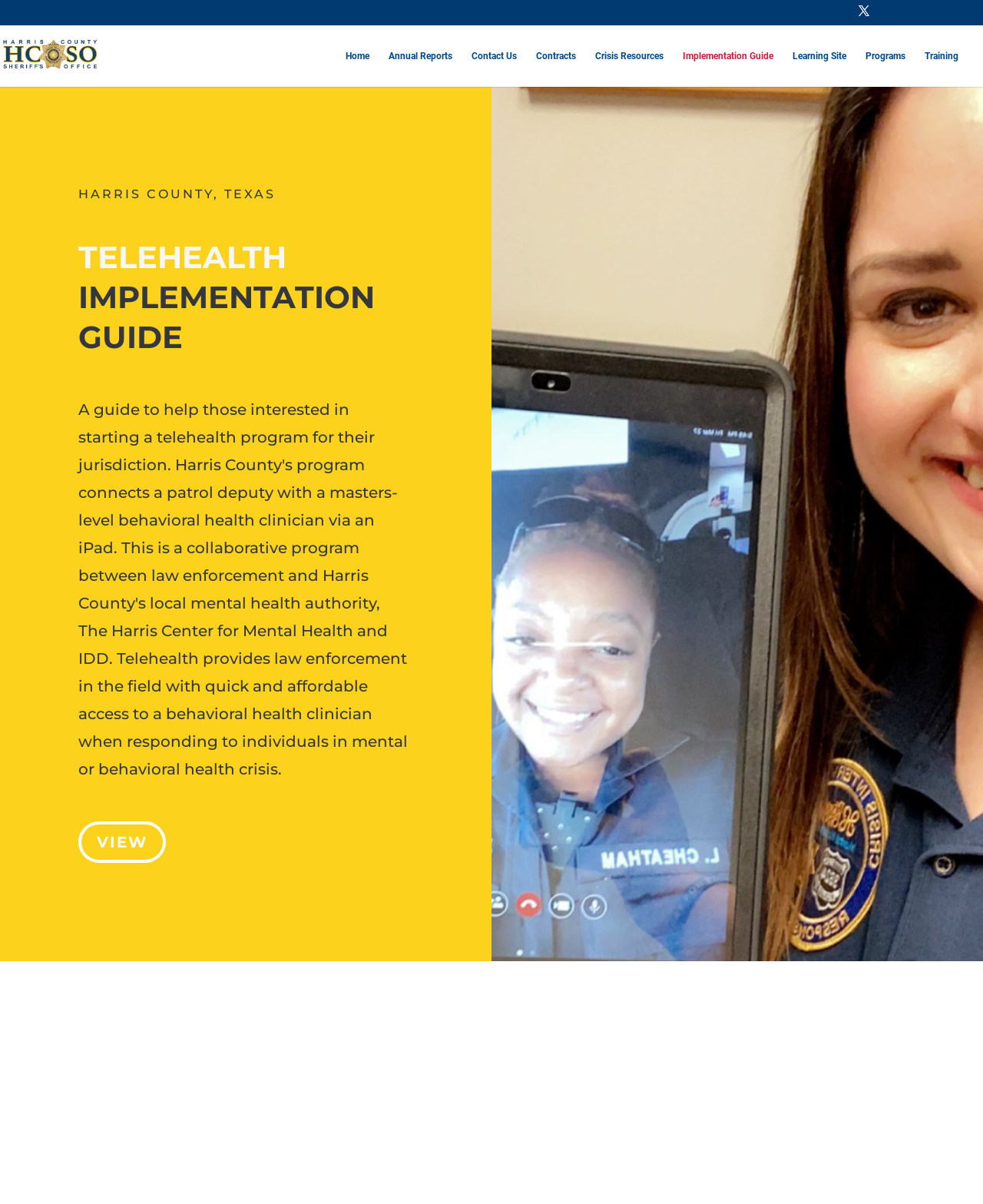What is the topic of the implementation guide?
Please describe in detail the information shown in the image to answer the question.

I determined the answer by looking at the heading 'TELEHEALTH IMPLEMENTATION GUIDE' which suggests that the implementation guide is related to telehealth.